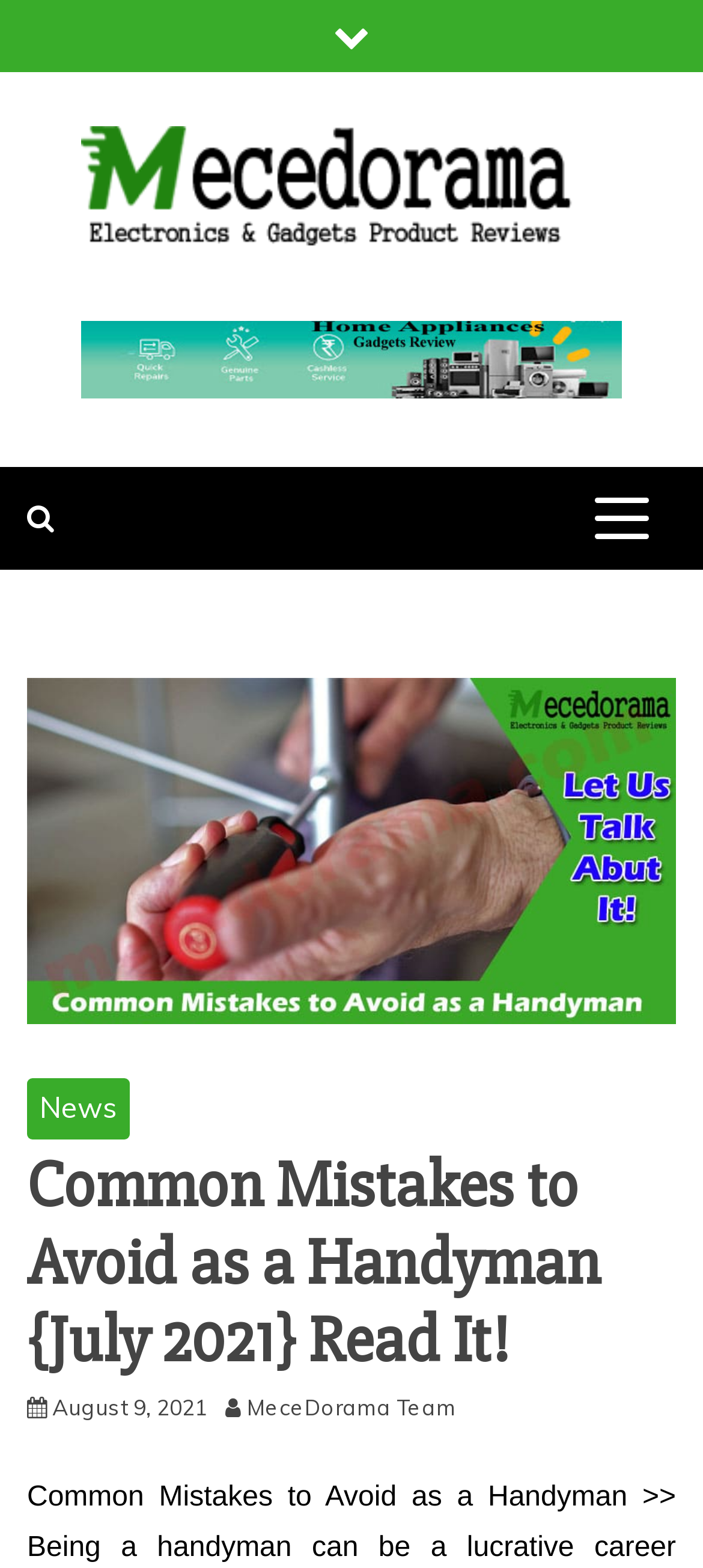What is the date of the article?
Please utilize the information in the image to give a detailed response to the question.

I determined the date of the article by looking at the link 'August 9, 2021' which is located below the main heading, indicating that the article was published on August 9, 2021.